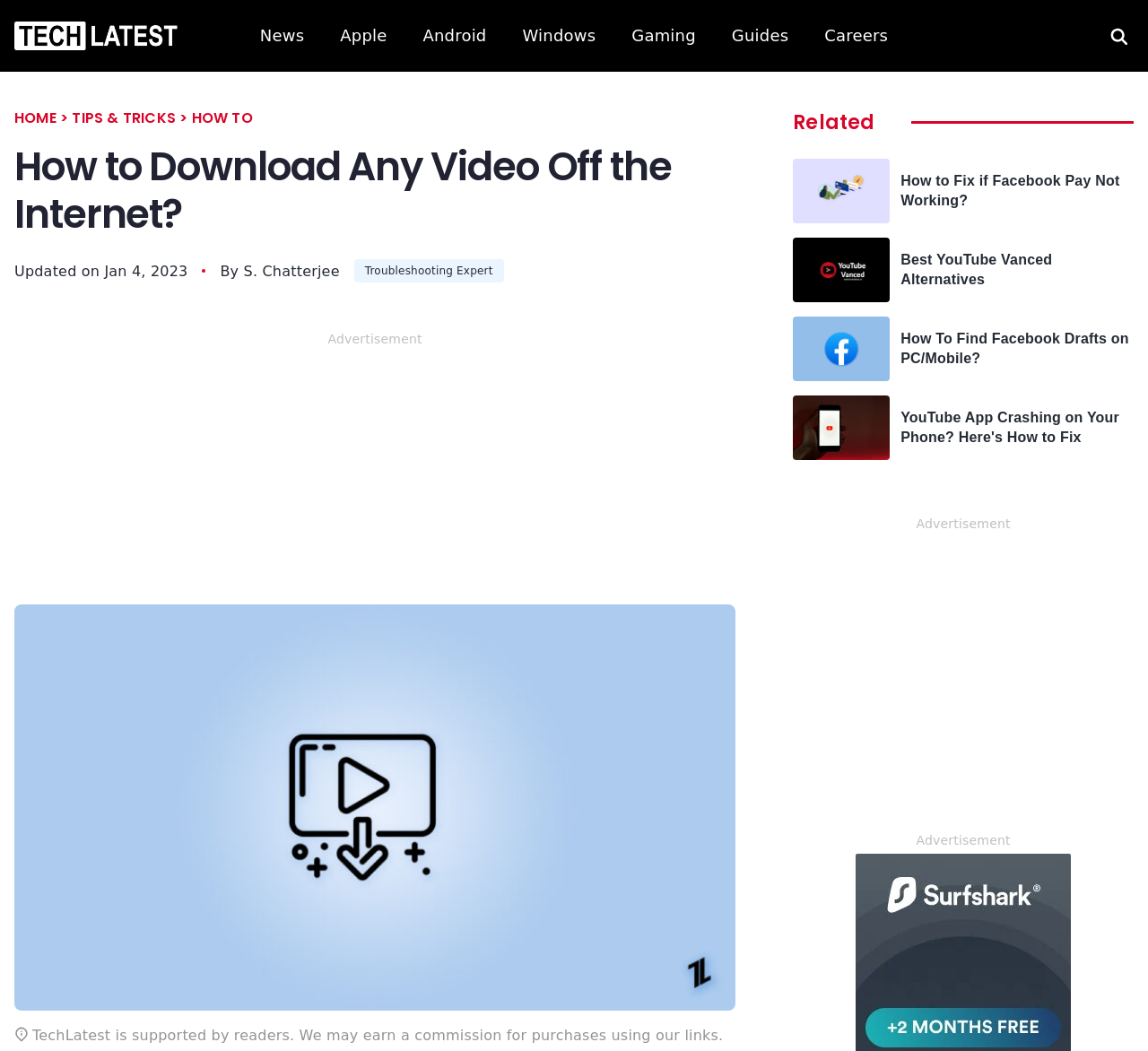What is the main title displayed on this webpage?

How to Download Any Video Off the Internet?